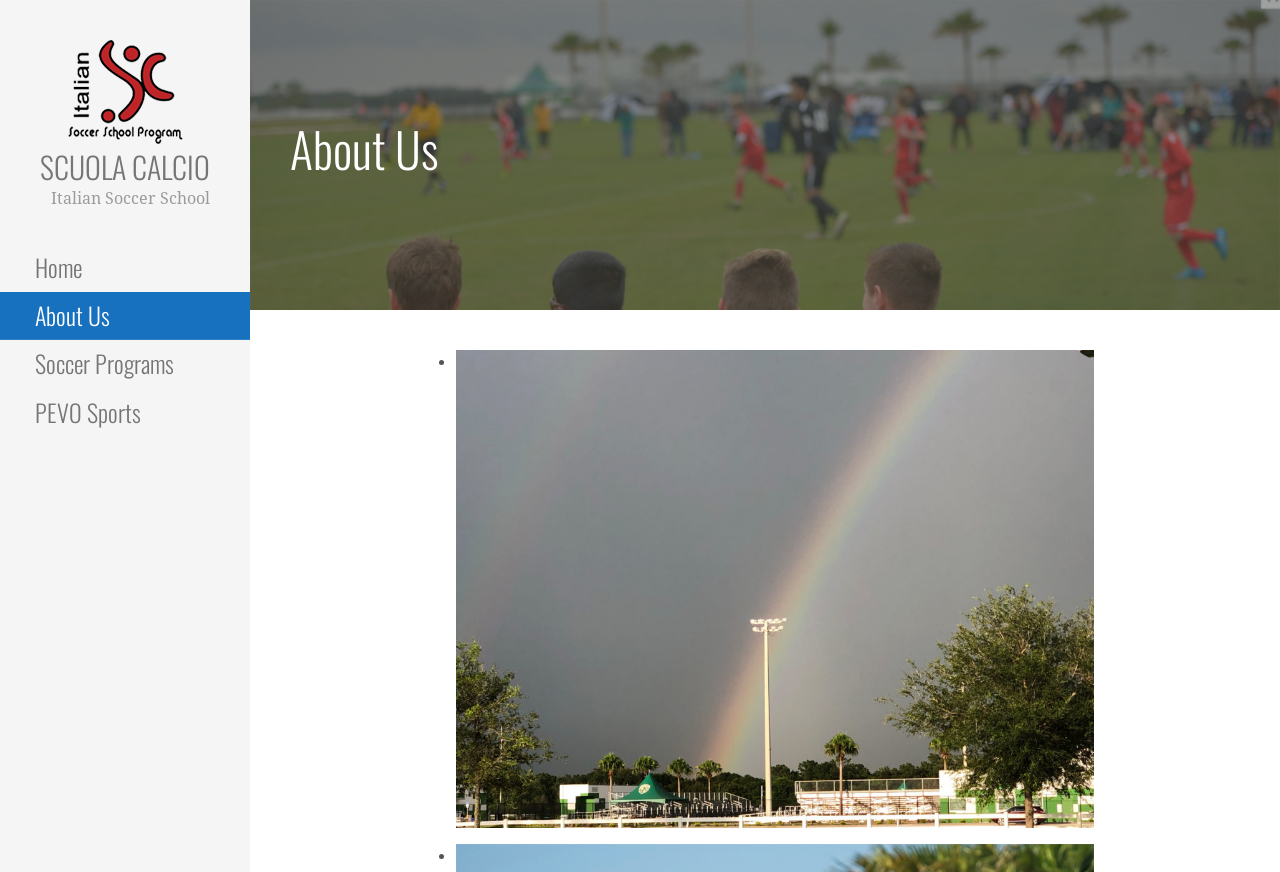Provide a thorough summary of the webpage.

The webpage is about Scuola Calcio, an Italian Soccer School. At the top left corner, there is a logo of Scuola Calcio, which is an image accompanied by a link with the same name. Below the logo, there is a larger text "SCUOLA CALCIO" which is also a link. Next to it, there is a brief description "Italian Soccer School" in a smaller font.

On the left side of the page, there is a vertical navigation menu with five links: "Home", "About Us", "Soccer Programs", and "PEVO Sports". These links are stacked on top of each other, with "Home" at the top and "PEVO Sports" at the bottom.

The main content of the page is headed by a title "About Us" which is centered at the top. Below the title, there are two bullet points, each consisting of a list marker and a figure. The figures are large and take up most of the width of the page. The first figure is located below the title, and the second figure is located below the first one.